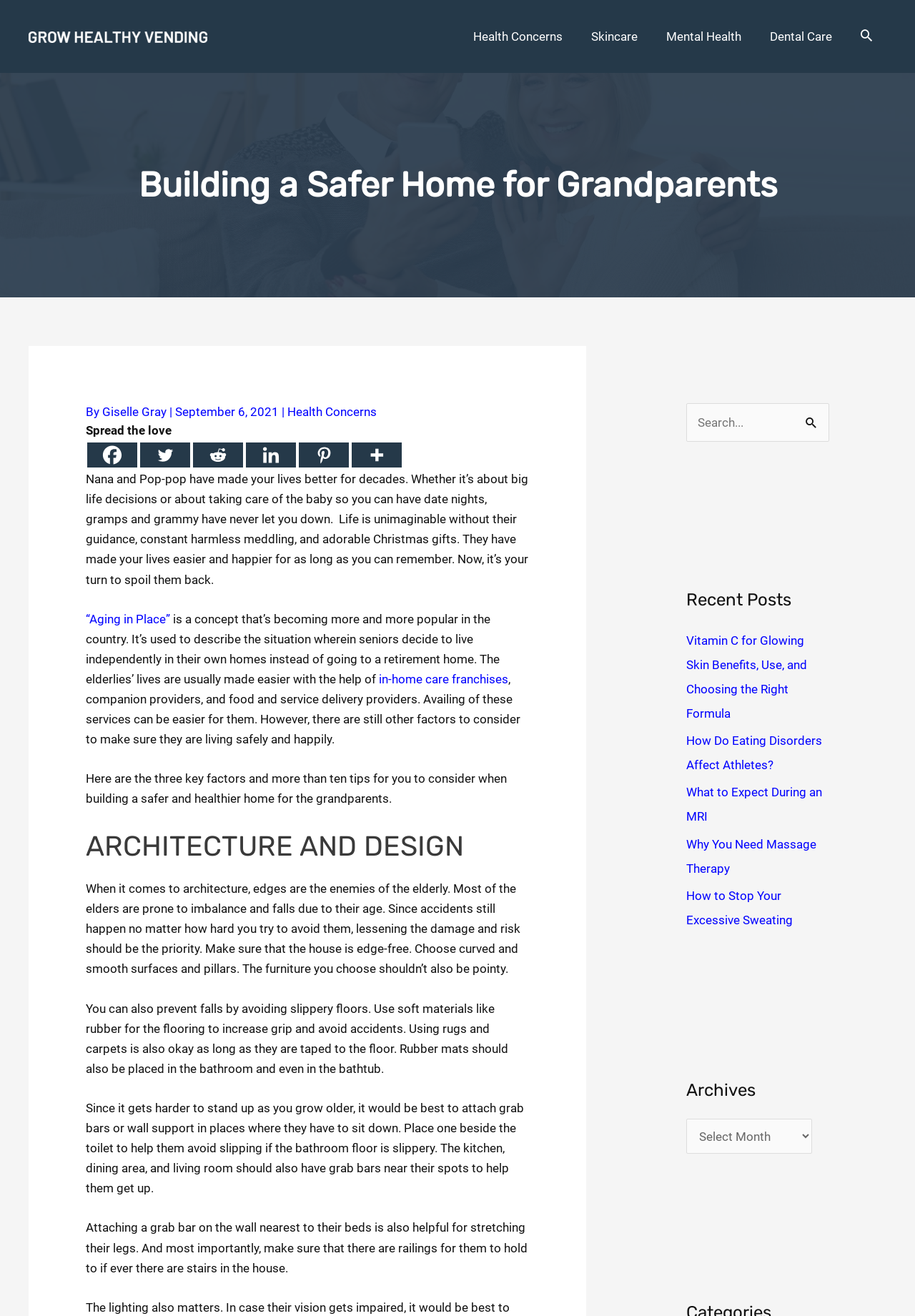How many social media links are provided?
Using the picture, provide a one-word or short phrase answer.

6